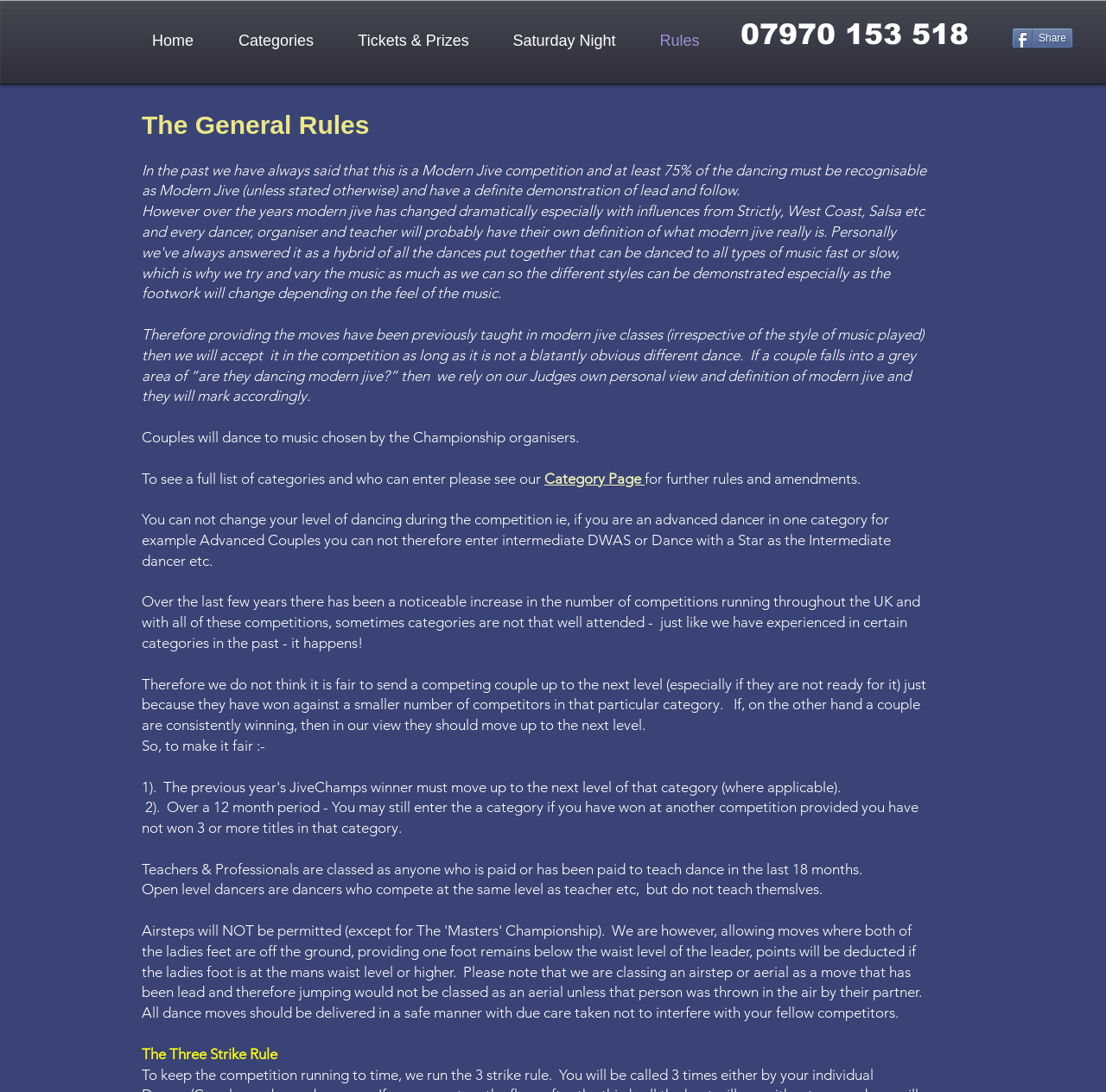Please answer the following question using a single word or phrase: 
What is the purpose of the 'Three Strike Rule'?

Not specified